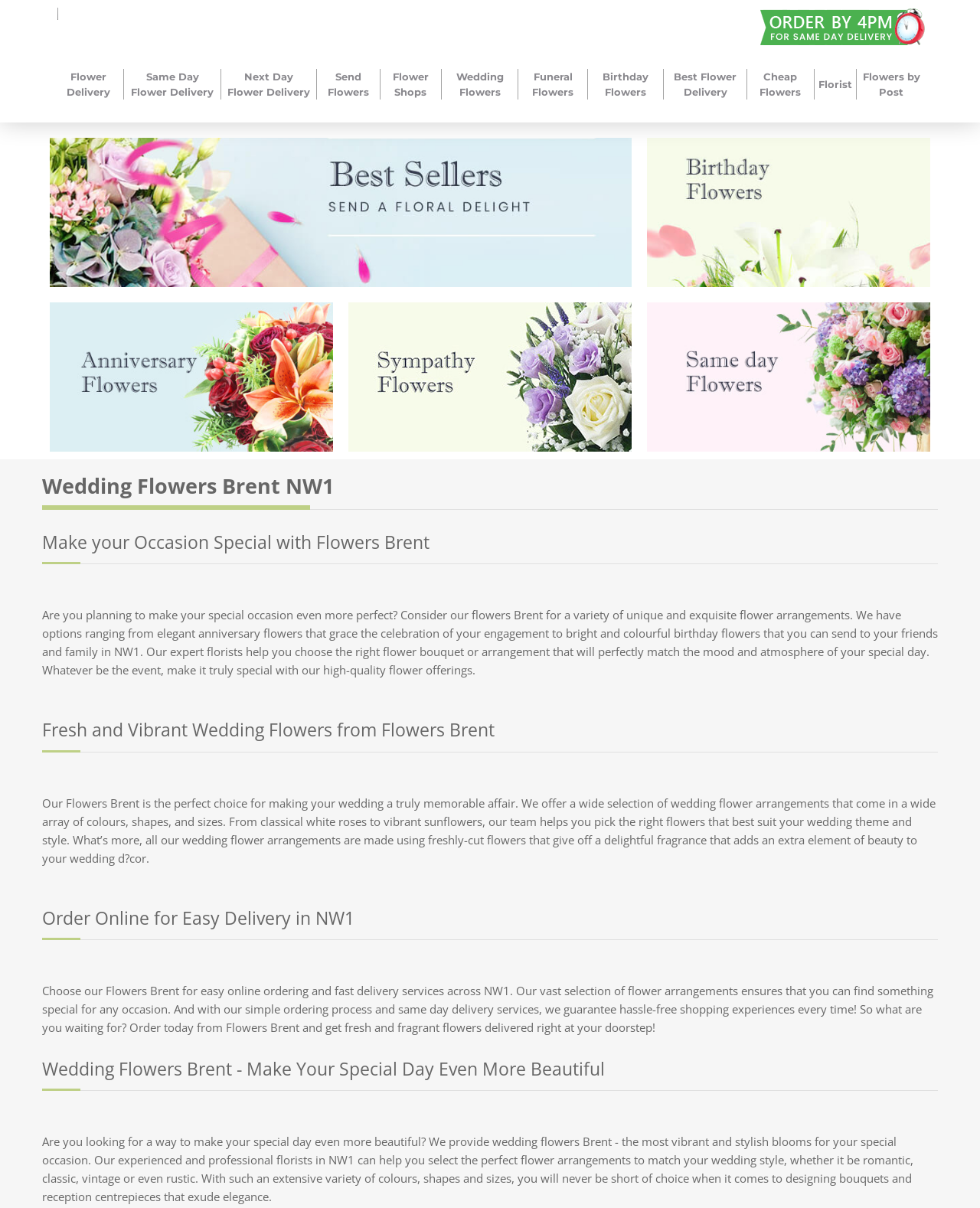Provide a brief response using a word or short phrase to this question:
Are there any images on this webpage?

Yes